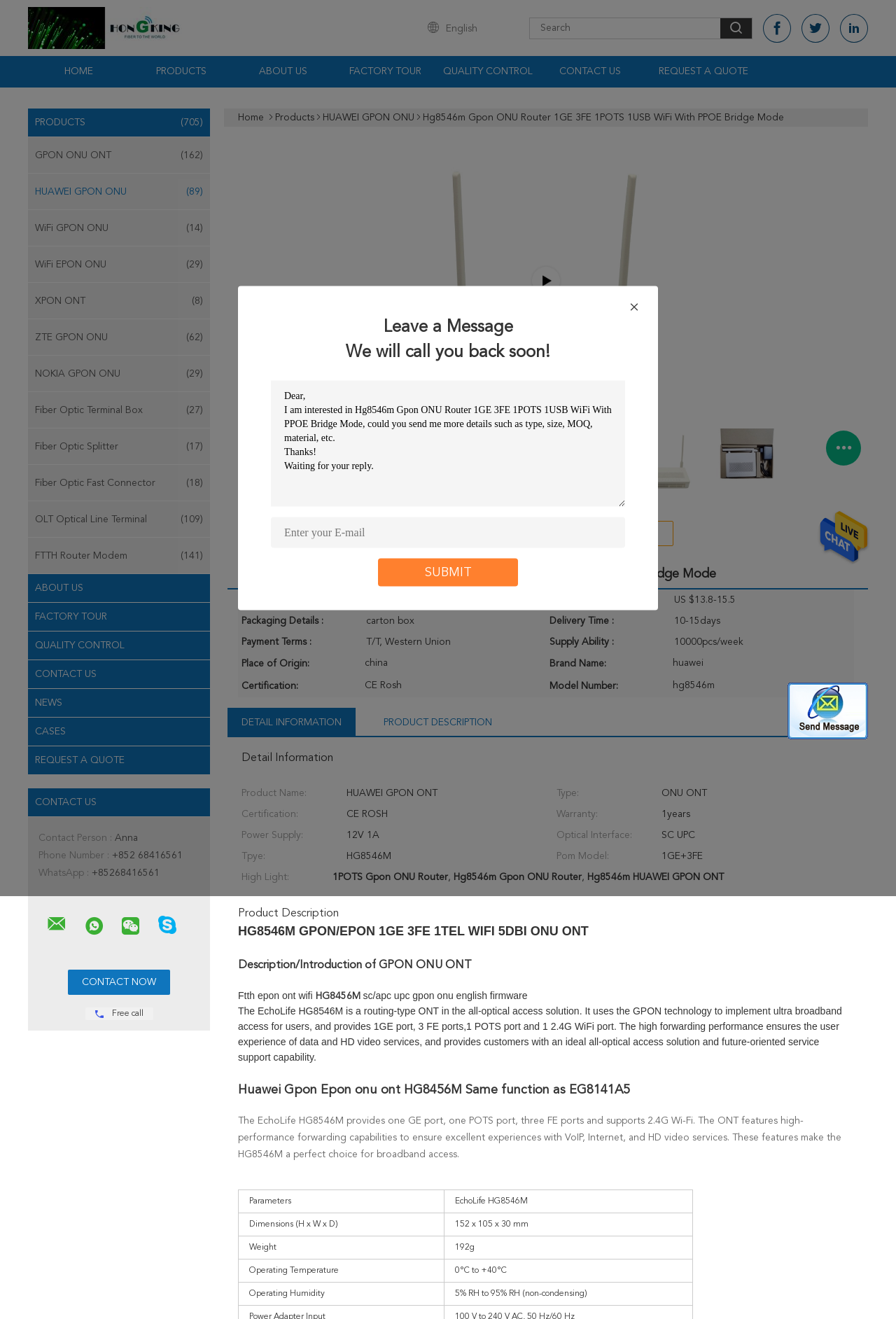Provide the bounding box coordinates of the HTML element described as: "name="keyword" placeholder="Search"". The bounding box coordinates should be four float numbers between 0 and 1, i.e., [left, top, right, bottom].

[0.591, 0.017, 0.804, 0.026]